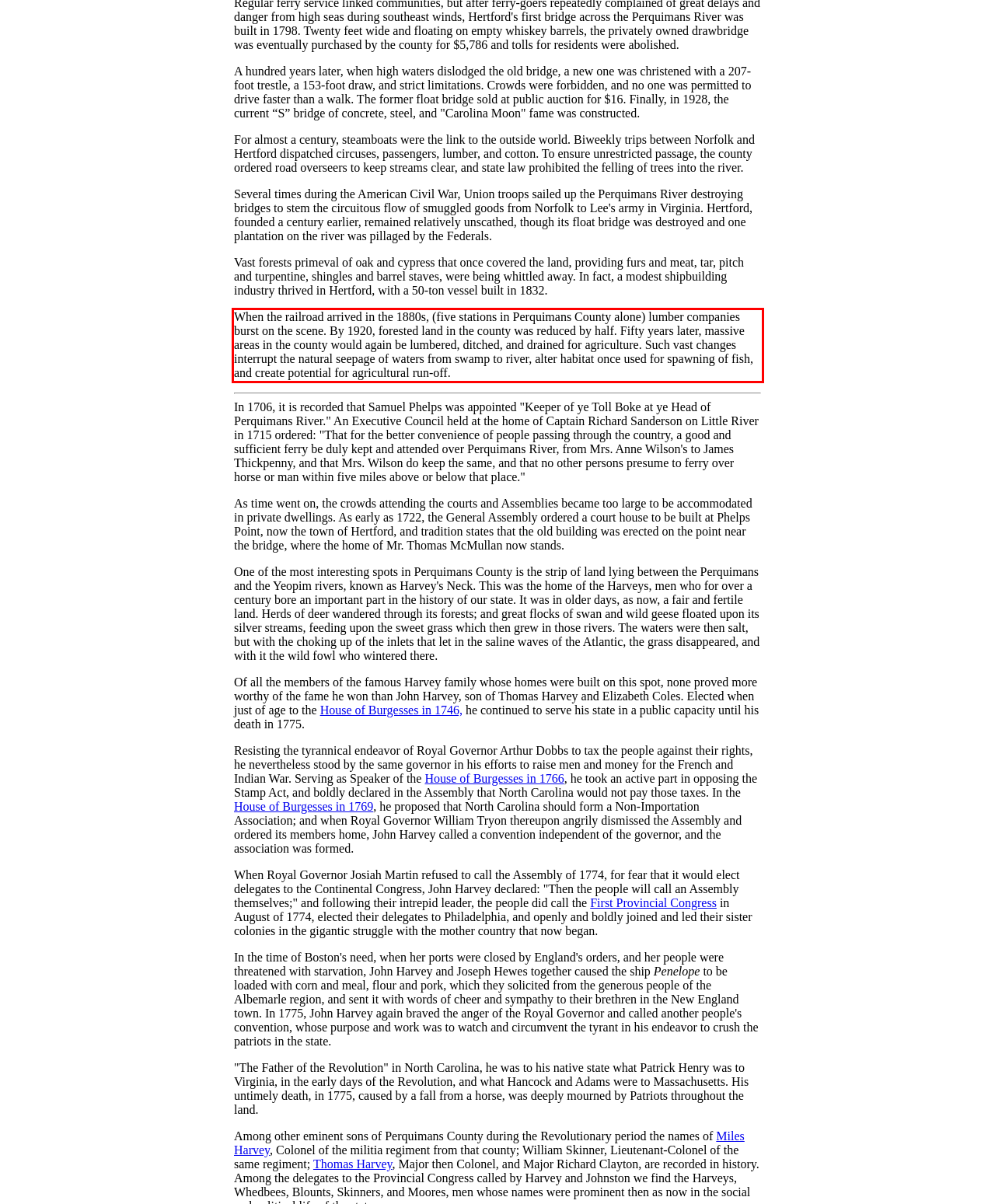The screenshot you have been given contains a UI element surrounded by a red rectangle. Use OCR to read and extract the text inside this red rectangle.

When the railroad arrived in the 1880s, (five stations in Perquimans County alone) lumber companies burst on the scene. By 1920, forested land in the county was reduced by half. Fifty years later, massive areas in the county would again be lumbered, ditched, and drained for agriculture. Such vast changes interrupt the natural seepage of waters from swamp to river, alter habitat once used for spawning of fish, and create potential for agricultural run-off.